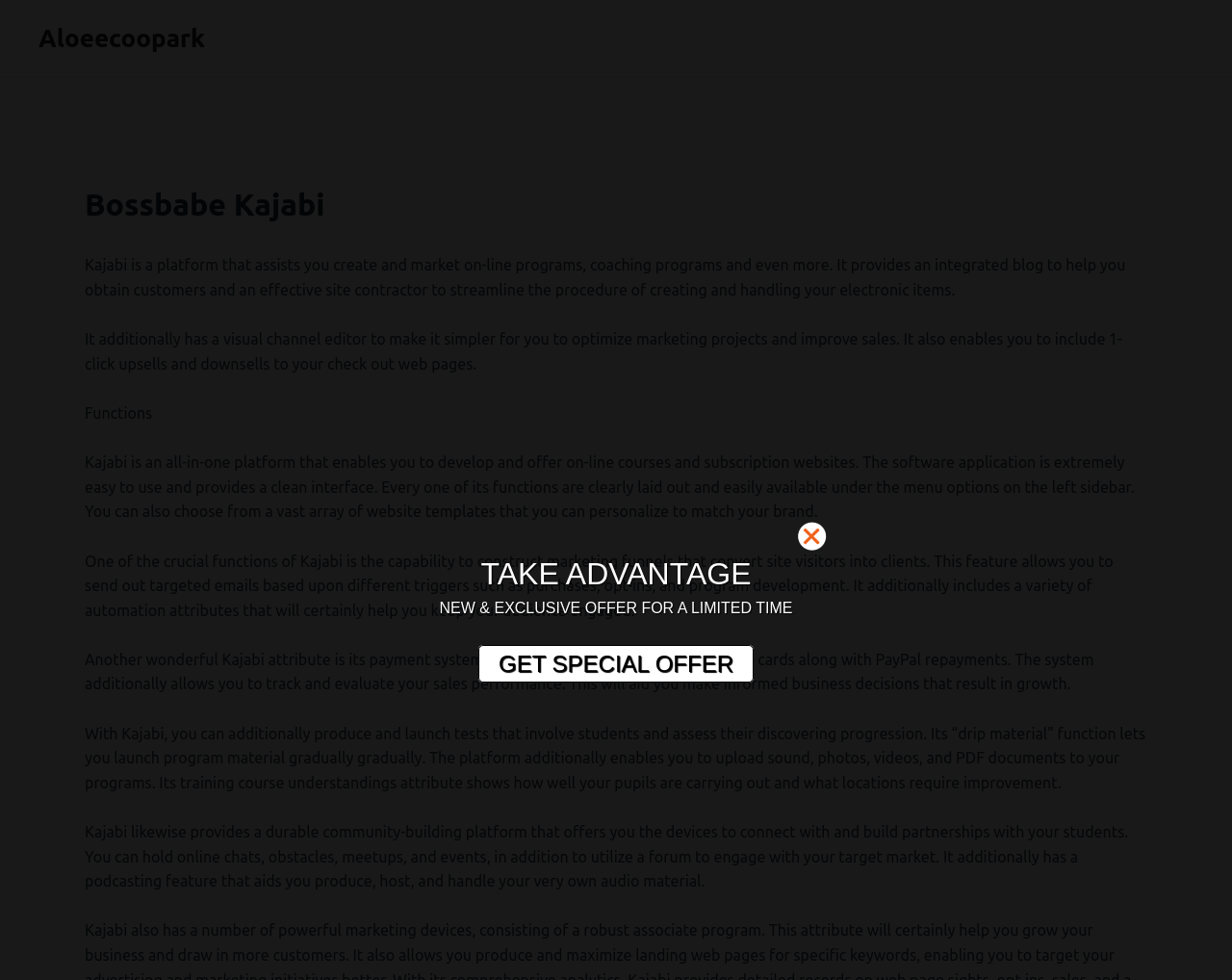Observe the image and answer the following question in detail: What is Kajabi used for?

Based on the webpage content, Kajabi is an all-in-one platform that enables users to create and offer online courses and subscription websites. It provides an integrated blog to help obtain customers and an effective site builder to streamline the process of creating and managing electronic items.